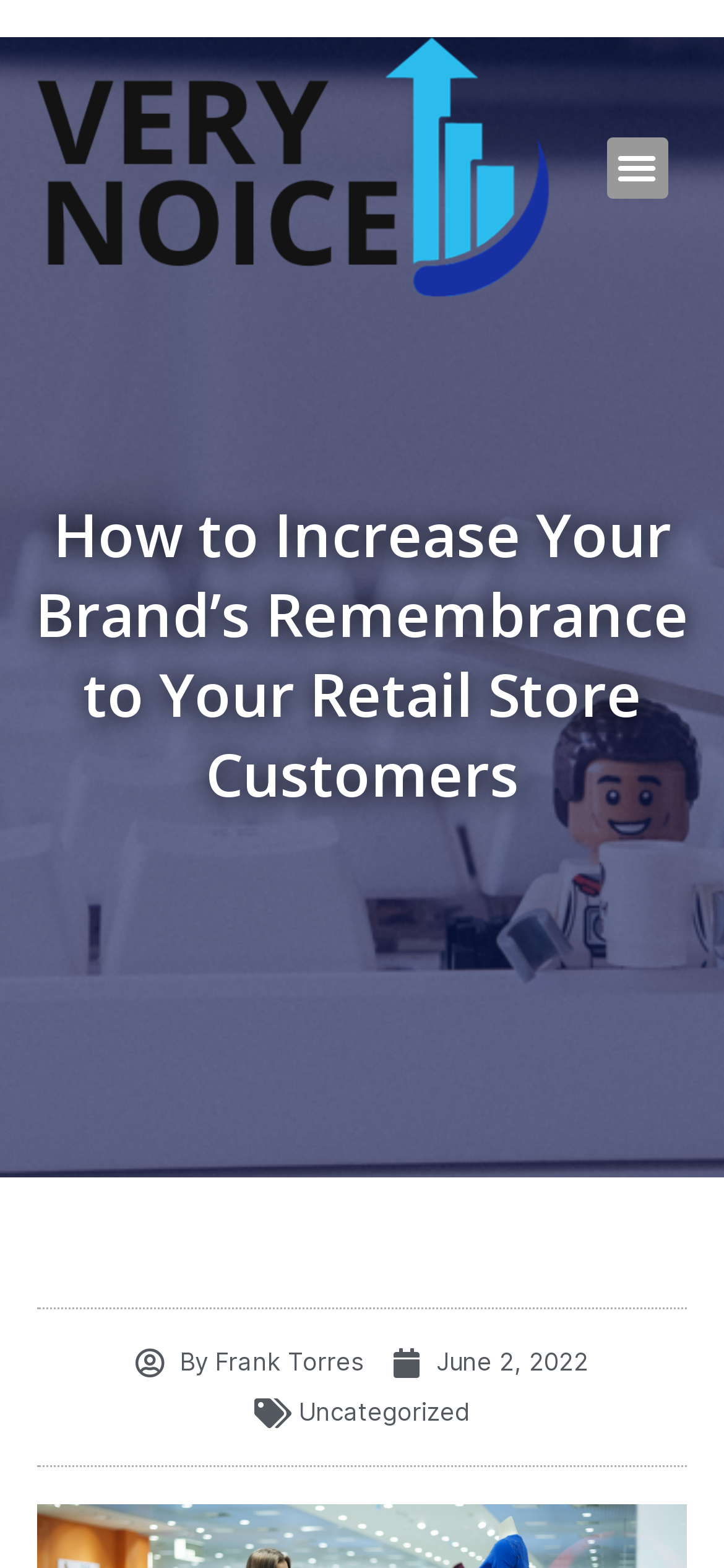Describe all significant elements and features of the webpage.

The webpage is about increasing brand remembrance for retail stores. At the top left, there is a logo of "Very Noice" with a link to it. To the right of the logo, there is a menu toggle button. Below the logo, there is a heading that summarizes the main topic of the webpage, which is "How to Increase Your Brand’s Remembrance to Your Retail Store Customers". 

Under the heading, there are two links, one indicating the author's name, "By Frank Torres", and the other showing the publication date, "June 2, 2022". The publication date is further detailed with a time element. 

At the bottom of the page, there is a category label "Uncategorized".